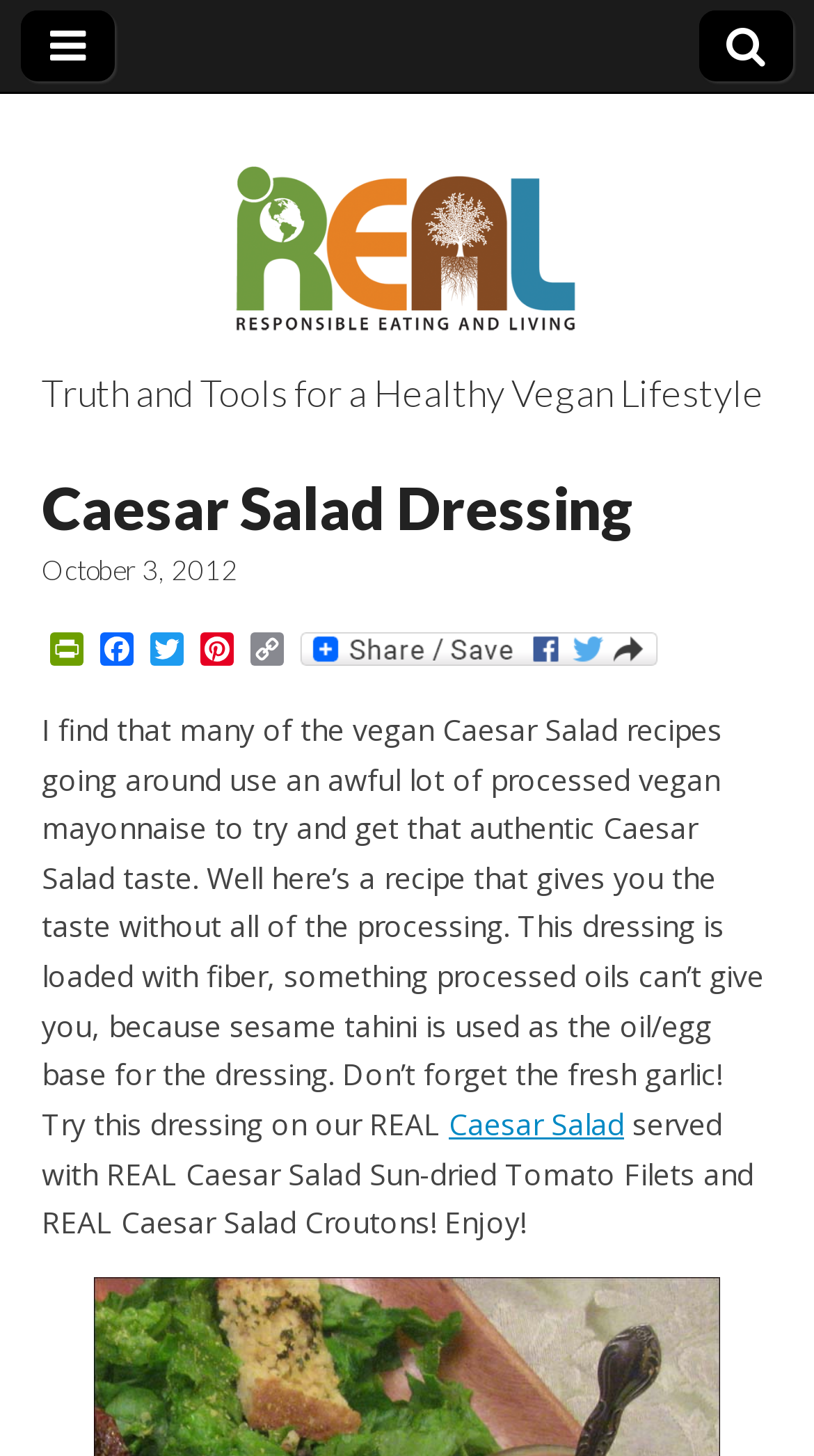Determine the bounding box for the HTML element described here: "Copy Link". The coordinates should be given as [left, top, right, bottom] with each number being a float between 0 and 1.

[0.297, 0.434, 0.359, 0.46]